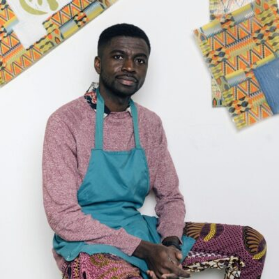Provide a brief response in the form of a single word or phrase:
What cultural theme is reflected in the background?

Kente designs